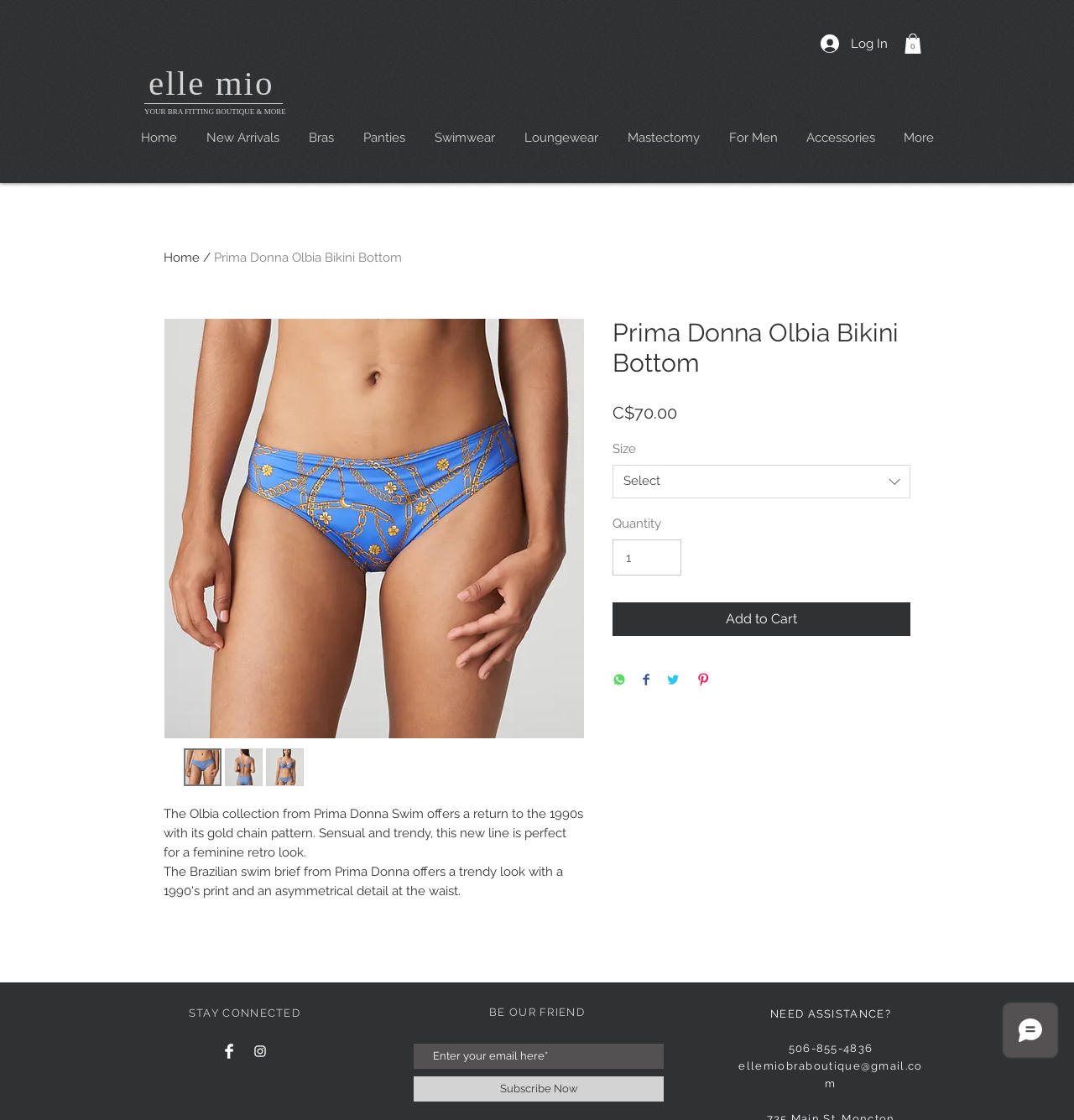Find the bounding box coordinates of the element I should click to carry out the following instruction: "Go to the Home page".

[0.117, 0.083, 0.178, 0.163]